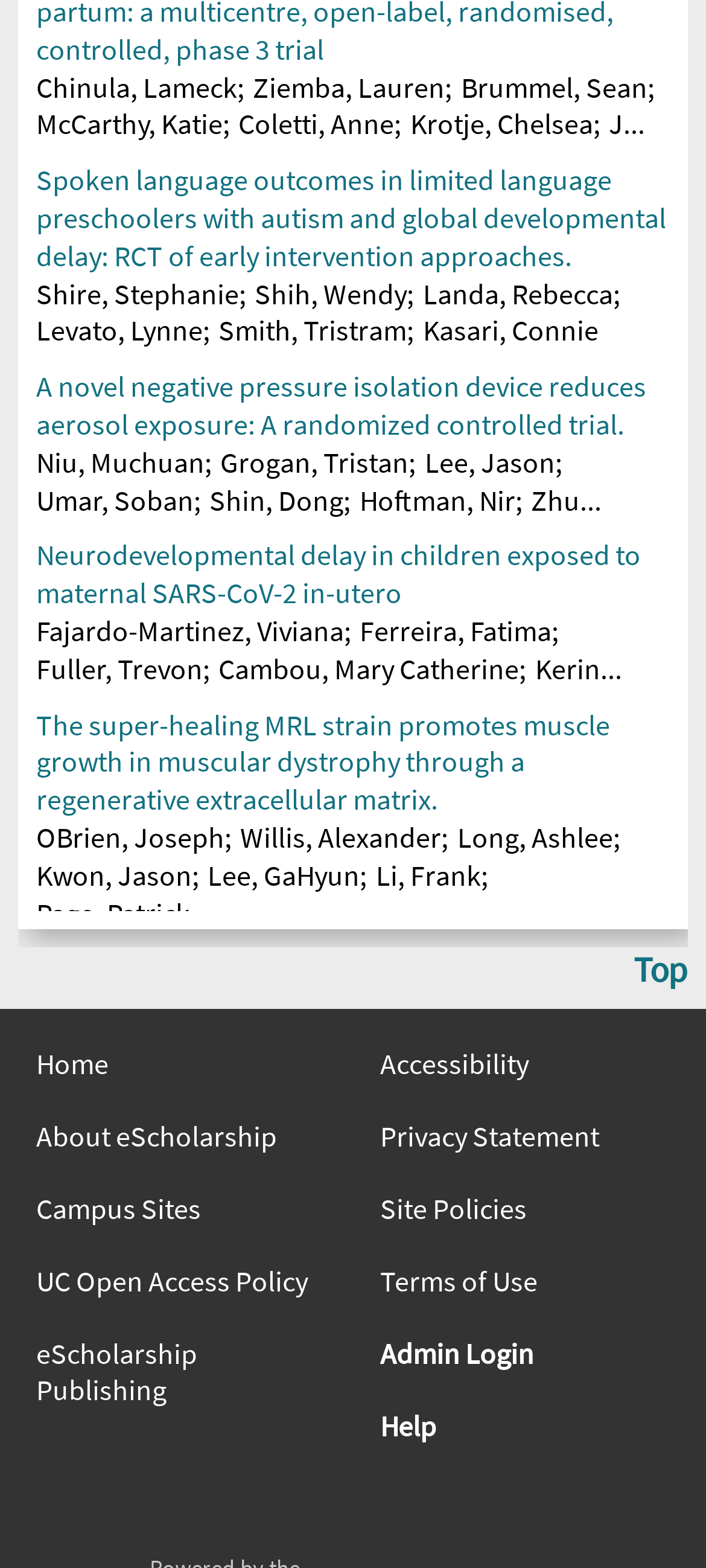Respond to the question below with a single word or phrase:
What is the title of the first research paper?

Spoken language outcomes in limited language preschoolers with autism and global developmental delay: RCT of early intervention approaches.